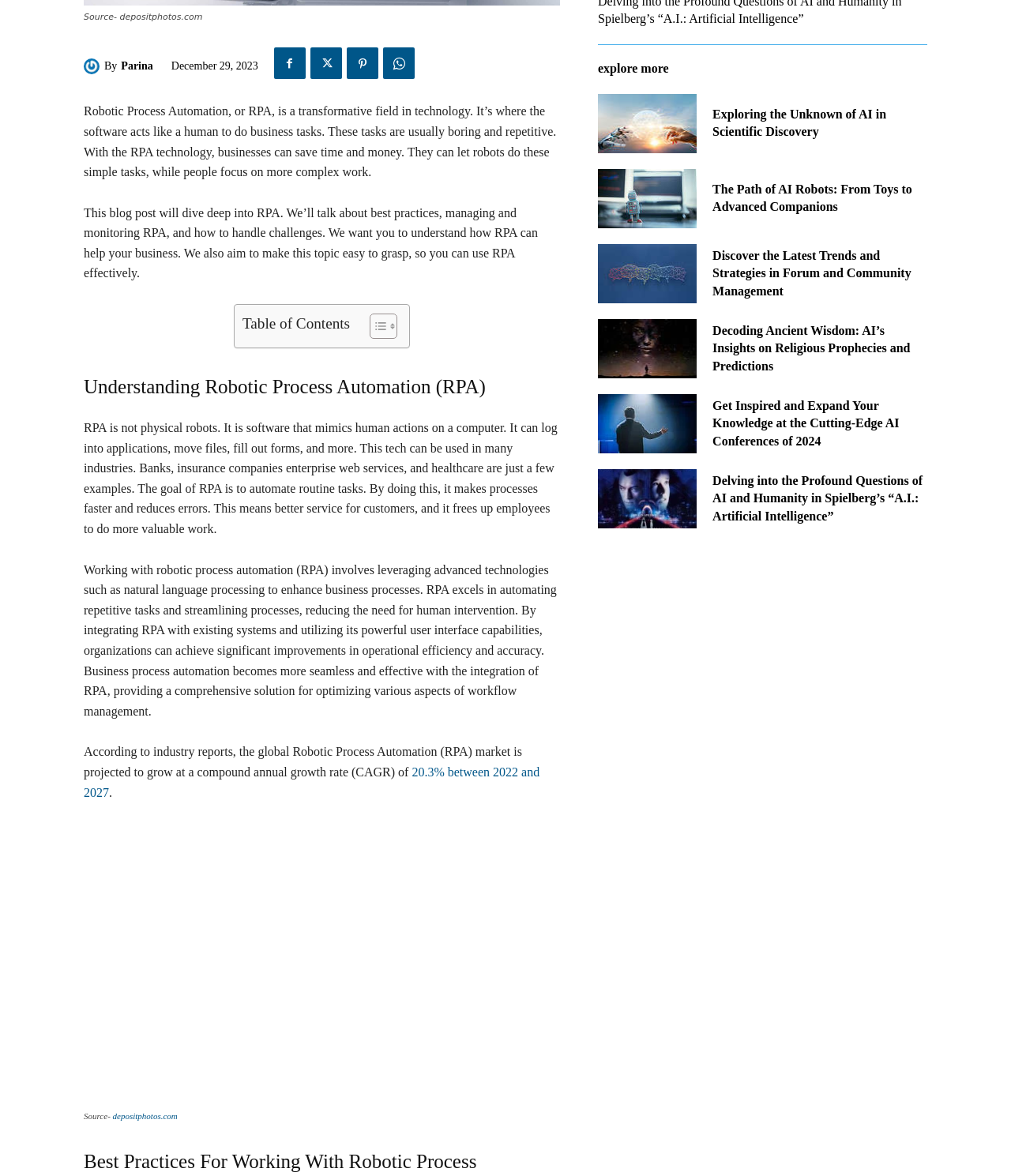Give the bounding box coordinates for this UI element: "WhatsApp". The coordinates should be four float numbers between 0 and 1, arranged as [left, top, right, bottom].

[0.379, 0.041, 0.41, 0.067]